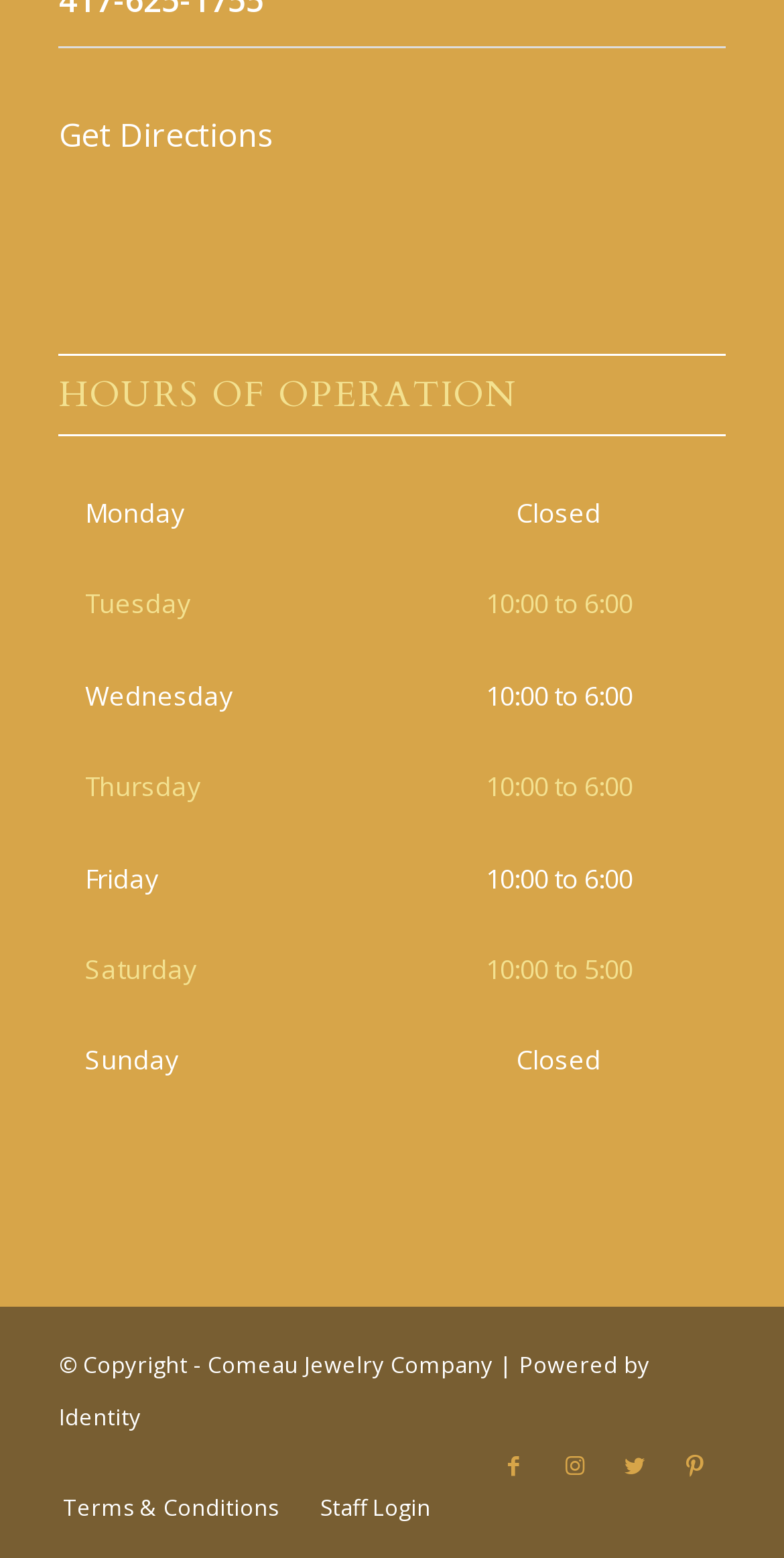Locate the UI element described by Get Directions and provide its bounding box coordinates. Use the format (top-left x, top-left y, bottom-right x, bottom-right y) with all values as floating point numbers between 0 and 1.

[0.075, 0.073, 0.349, 0.101]